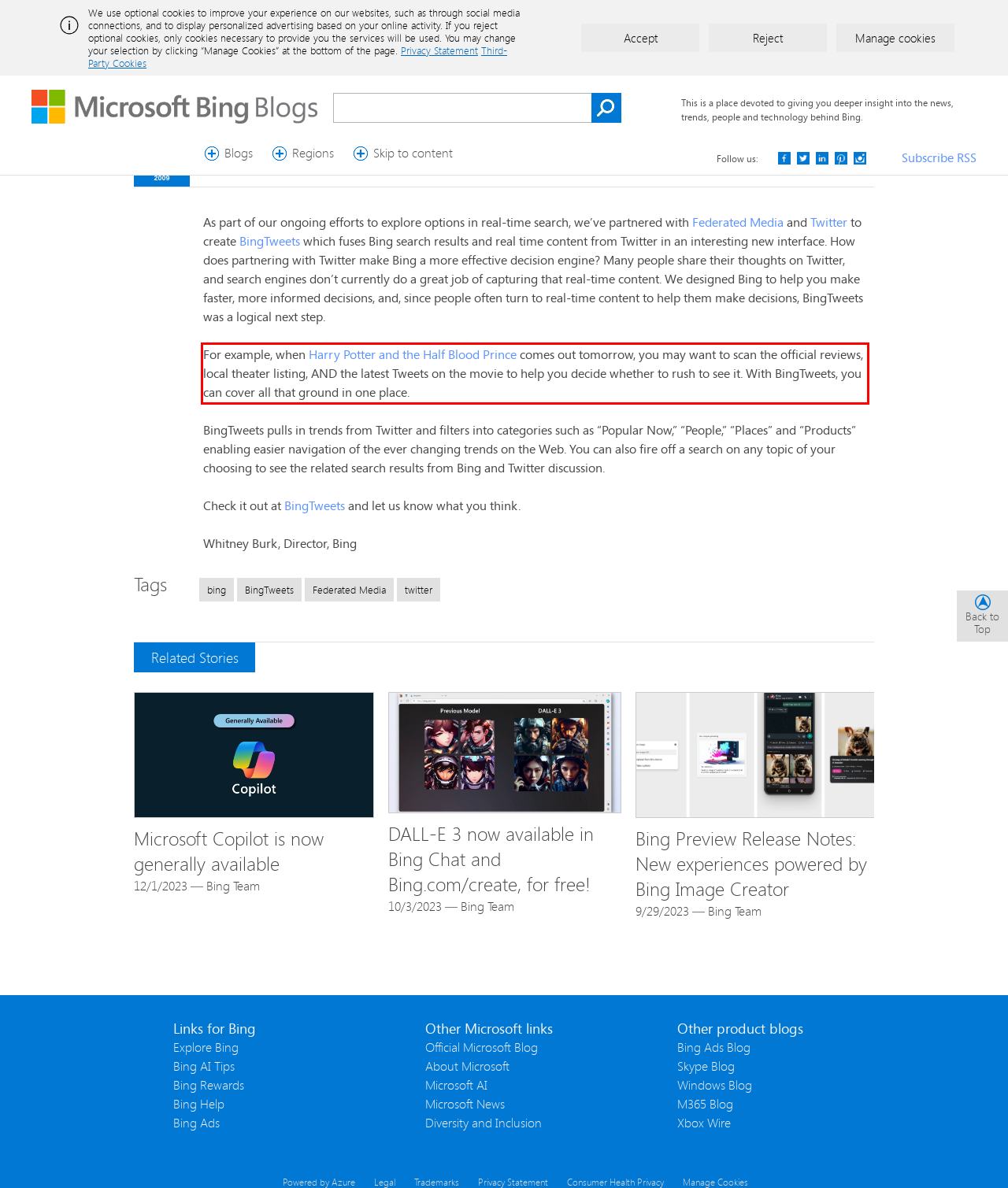Examine the screenshot of the webpage, locate the red bounding box, and perform OCR to extract the text contained within it.

For example, when Harry Potter and the Half Blood Prince comes out tomorrow, you may want to scan the official reviews, local theater listing, AND the latest Tweets on the movie to help you decide whether to rush to see it. With BingTweets, you can cover all that ground in one place.